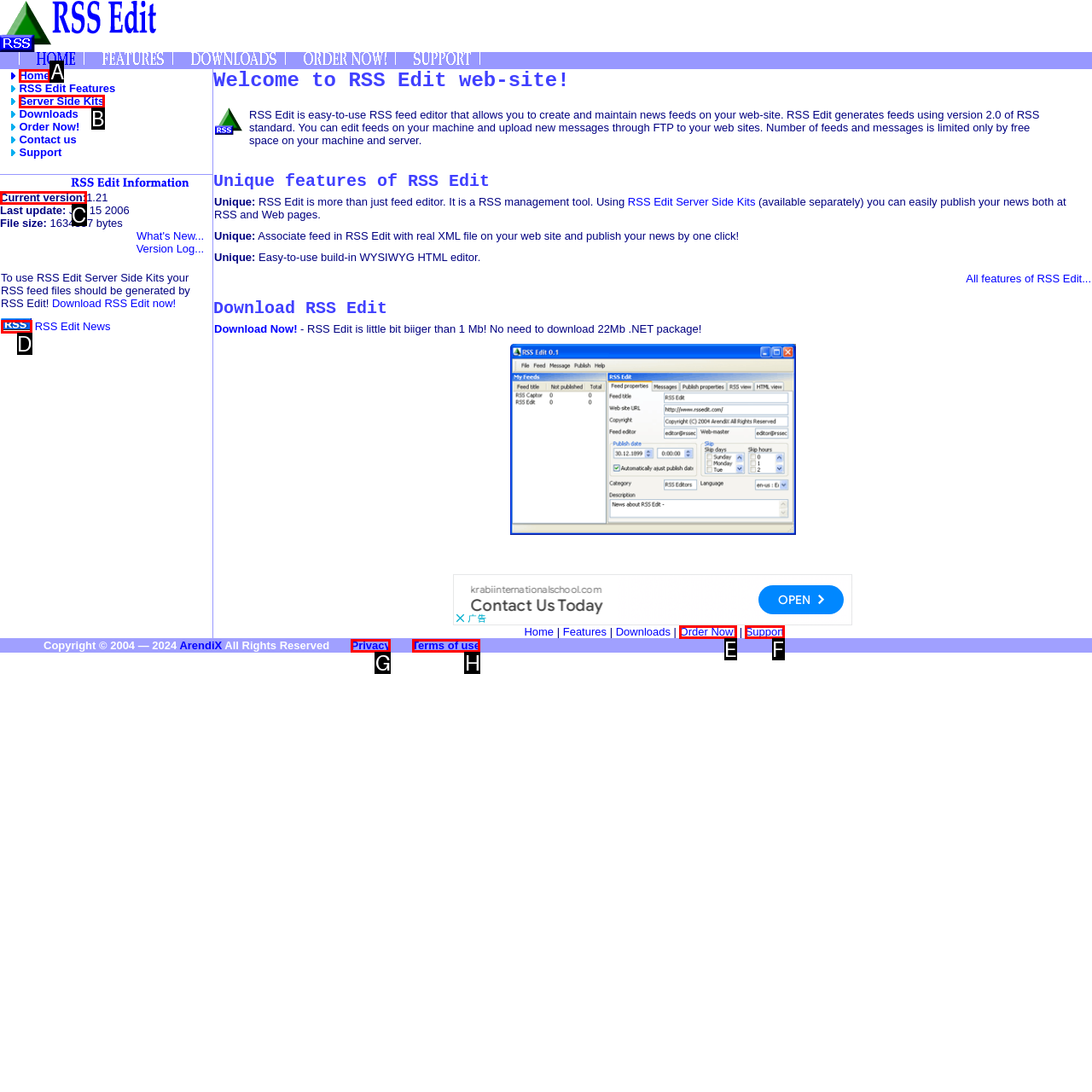Determine the correct UI element to click for this instruction: Check the current version of RSS Edit. Respond with the letter of the chosen element.

C